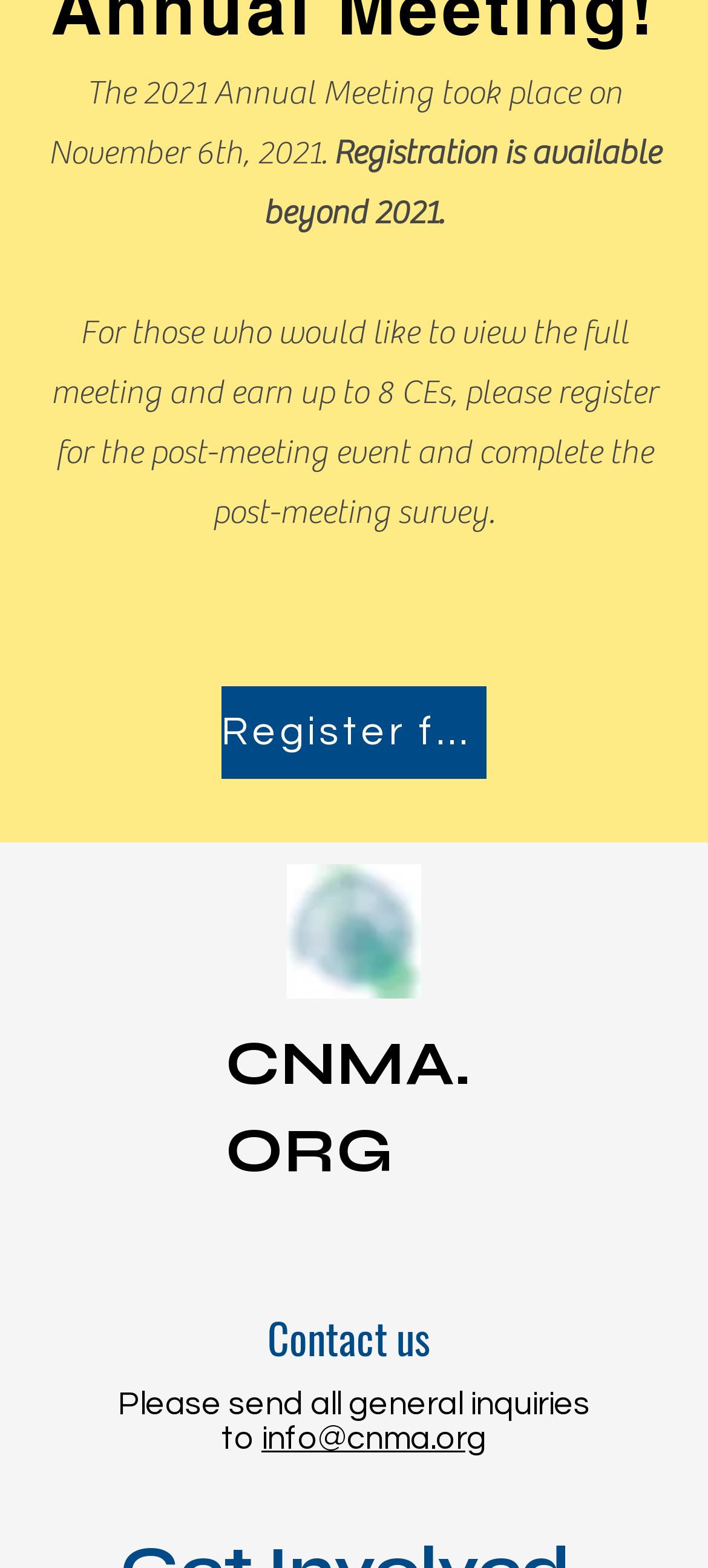What is the purpose of the 'Keep me in the loop!' button?
Can you offer a detailed and complete answer to this question?

The static text element 'SUBSCRIBE TO OUR BI-MONTHLY NEWSLETTER' is above the textbox element 'Email Address' and the button element 'Keep me in the loop!', indicating that the purpose of the button is to subscribe to the newsletter.